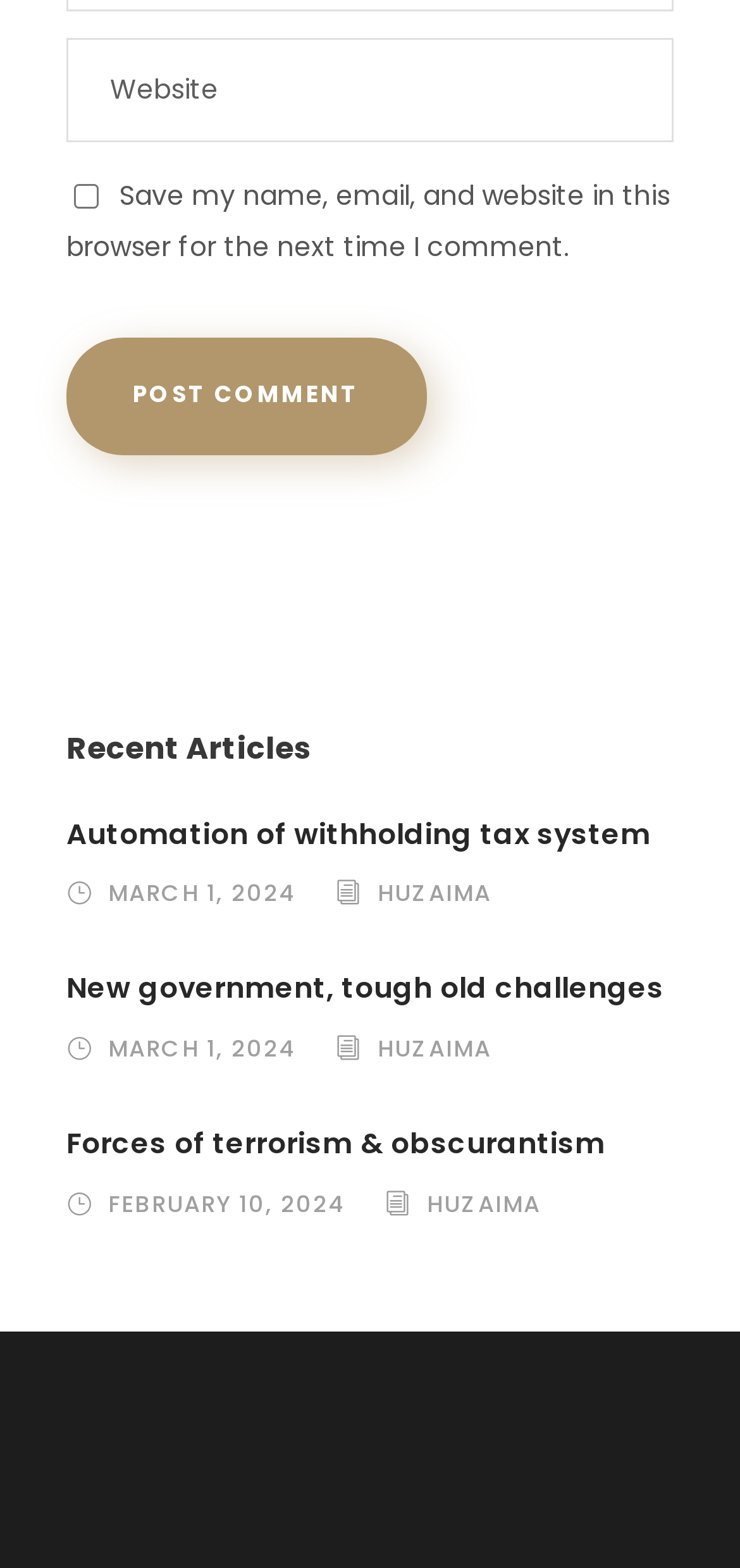Please specify the coordinates of the bounding box for the element that should be clicked to carry out this instruction: "Check save my name and email". The coordinates must be four float numbers between 0 and 1, formatted as [left, top, right, bottom].

[0.1, 0.118, 0.133, 0.133]